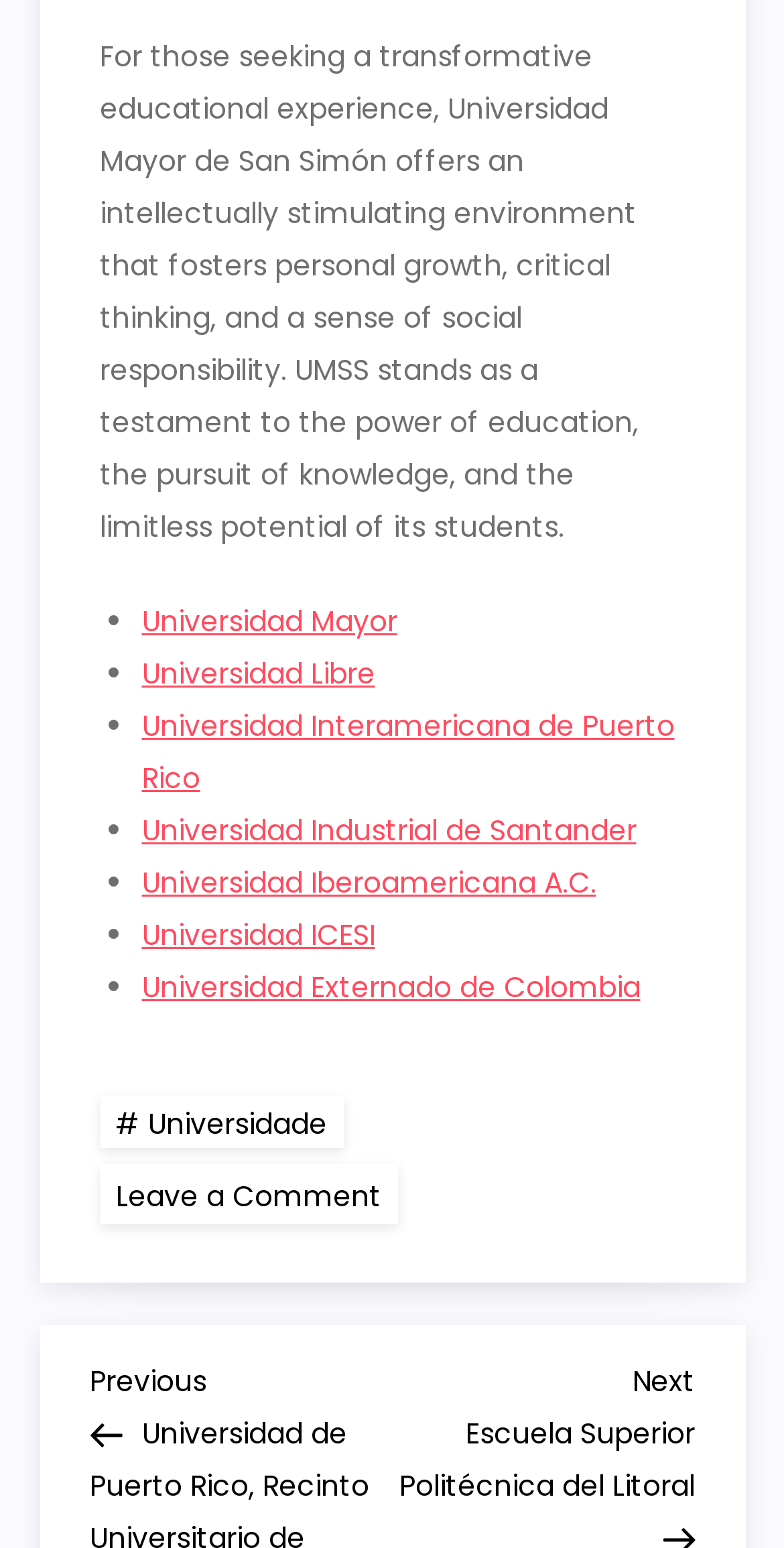Are there any navigation links at the bottom of the webpage?
Please describe in detail the information shown in the image to answer the question.

I found a heading element with the text 'Post navigation' at the bottom of the webpage, which suggests that there are navigation links in that section.